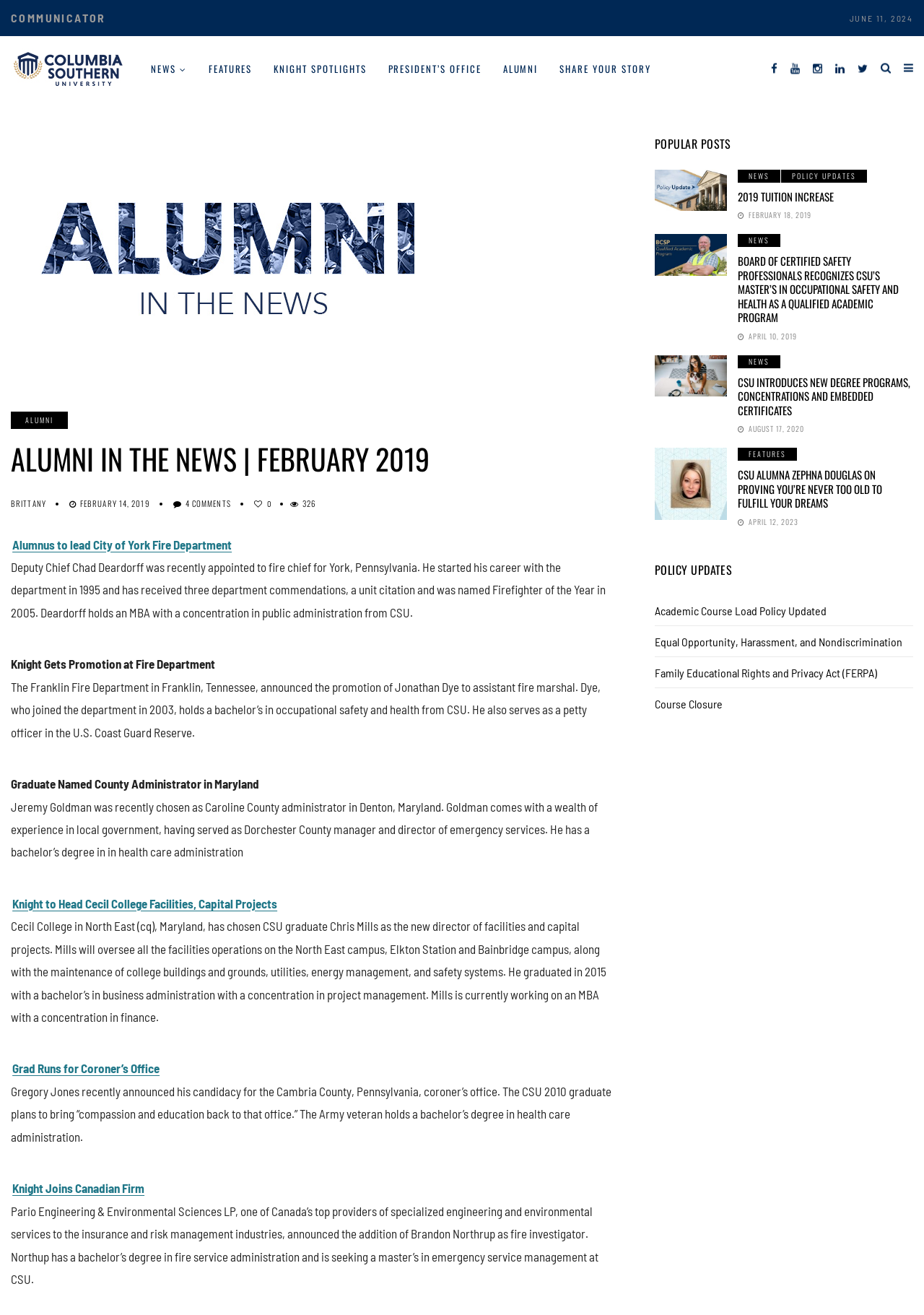What is the name of the college where Chris Mills will oversee facilities operations?
Please provide a comprehensive answer based on the visual information in the image.

I found this information in the article 'Knight to Head Cecil College Facilities, Capital Projects', which states that Chris Mills will oversee all facilities operations on the North East campus, Elkton Station, and Bainbridge campus of Cecil College.